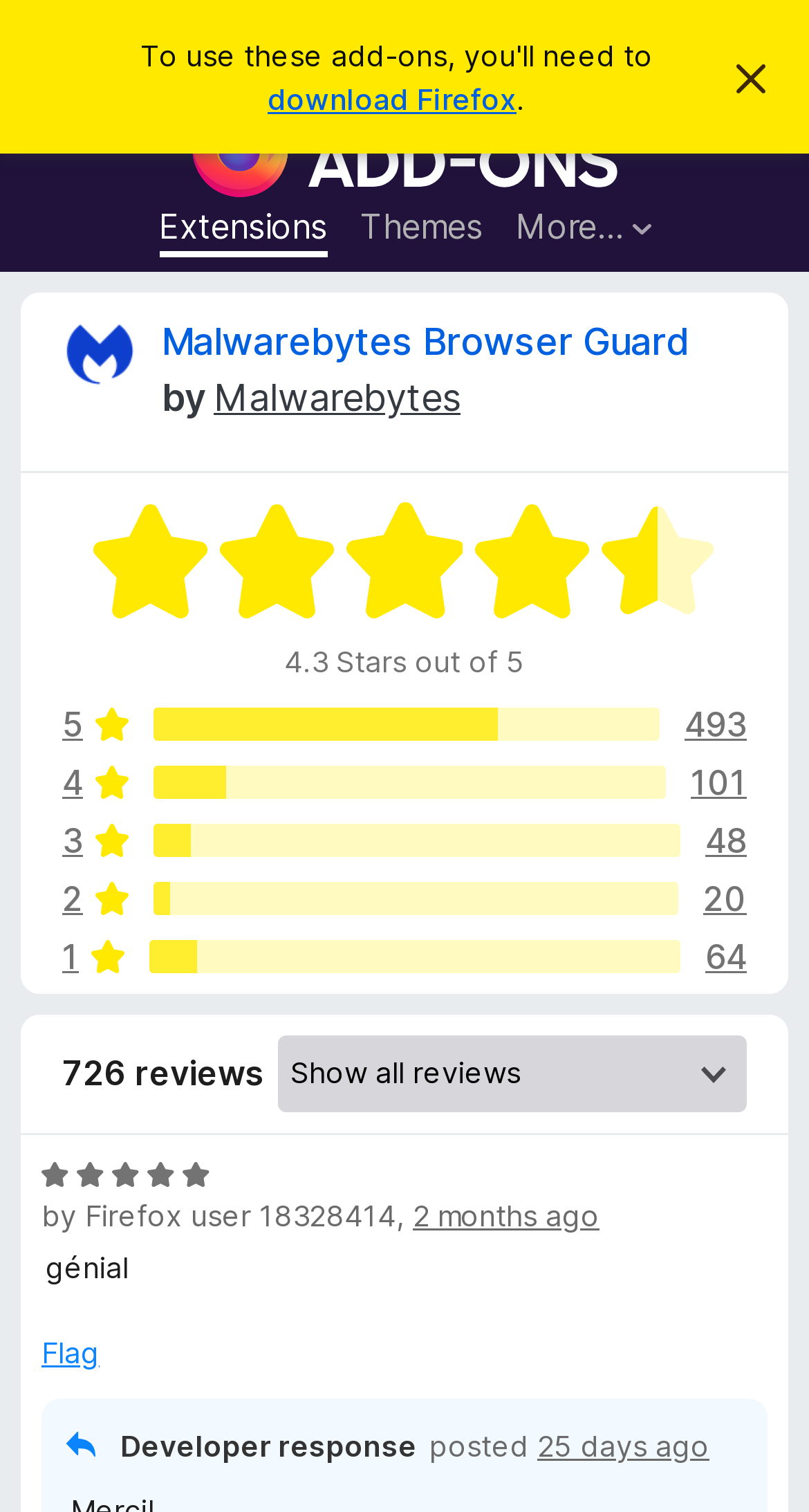Describe the entire webpage, focusing on both content and design.

This webpage is about the reviews and ratings of Malwarebytes Browser Guard, a Firefox browser add-on. At the top, there is a link to download Firefox and a button to dismiss a notice. Below that, there are links to Firefox Browser Add-ons, Extensions, and Themes. A search bar is located on the top left, with a combobox and a searchbox.

The main content of the page is divided into two sections. The first section has an add-on icon, a heading that reads "Reviews for Malwarebytes Browser Guard", and a subheading that shows the add-on's name and its developer, Malwarebytes. There is also a rating system that displays 4.3 out of 5 stars, with links to the number of reviews for each rating (e.g., 5 stars, 4 stars, etc.).

The second section is a list of reviews, with each review showing a rating, the reviewer's name, and the date of the review. The reviews are listed in a vertical column, with the most recent review at the top. Each review has a button to flag it, and some reviews have a developer response. The developer responses are marked with a heading and include the date of the response.